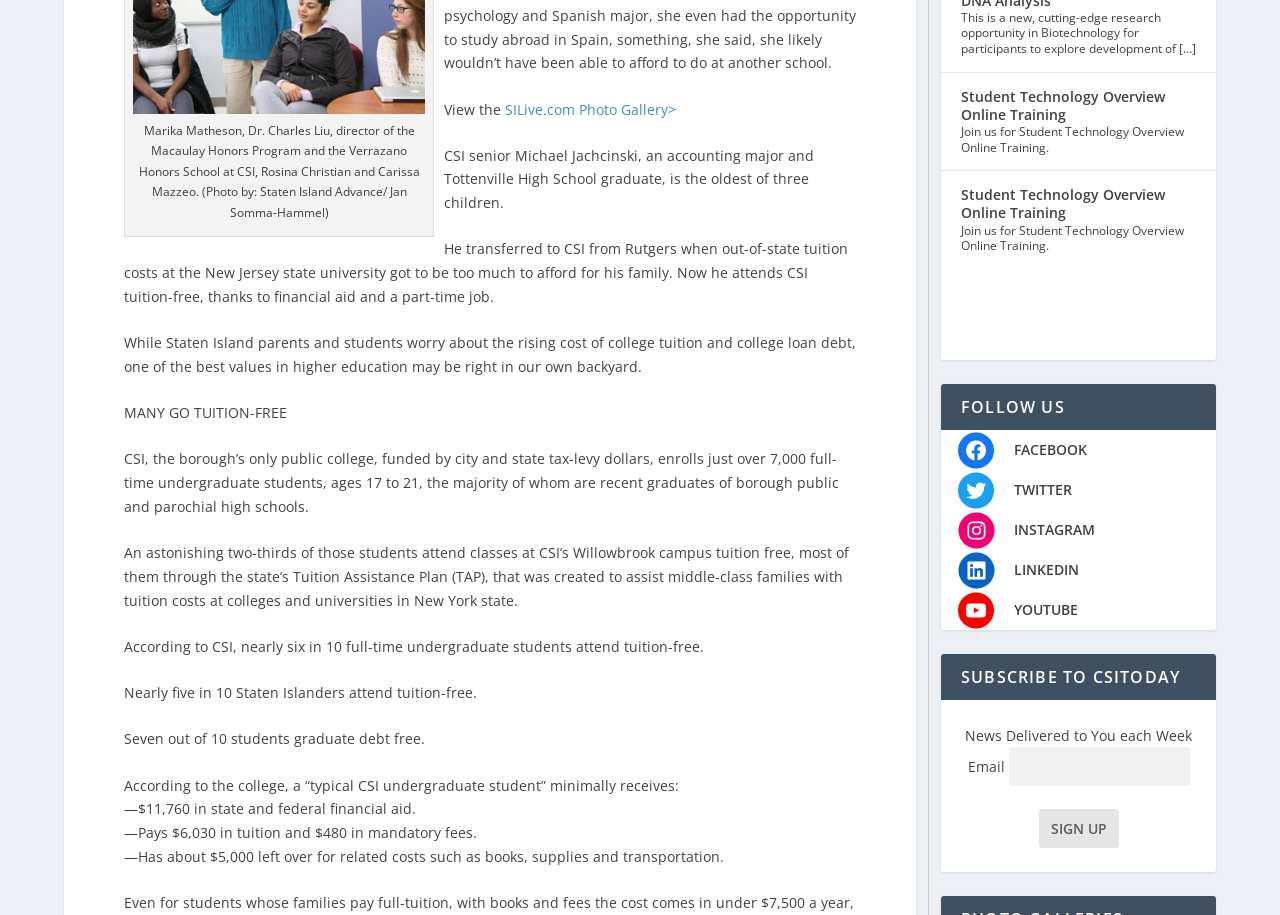Determine the bounding box coordinates for the clickable element required to fulfill the instruction: "Click the 'Student Technology Overview Online Training' link". Provide the coordinates as four float numbers between 0 and 1, i.e., [left, top, right, bottom].

[0.751, 0.082, 0.91, 0.122]